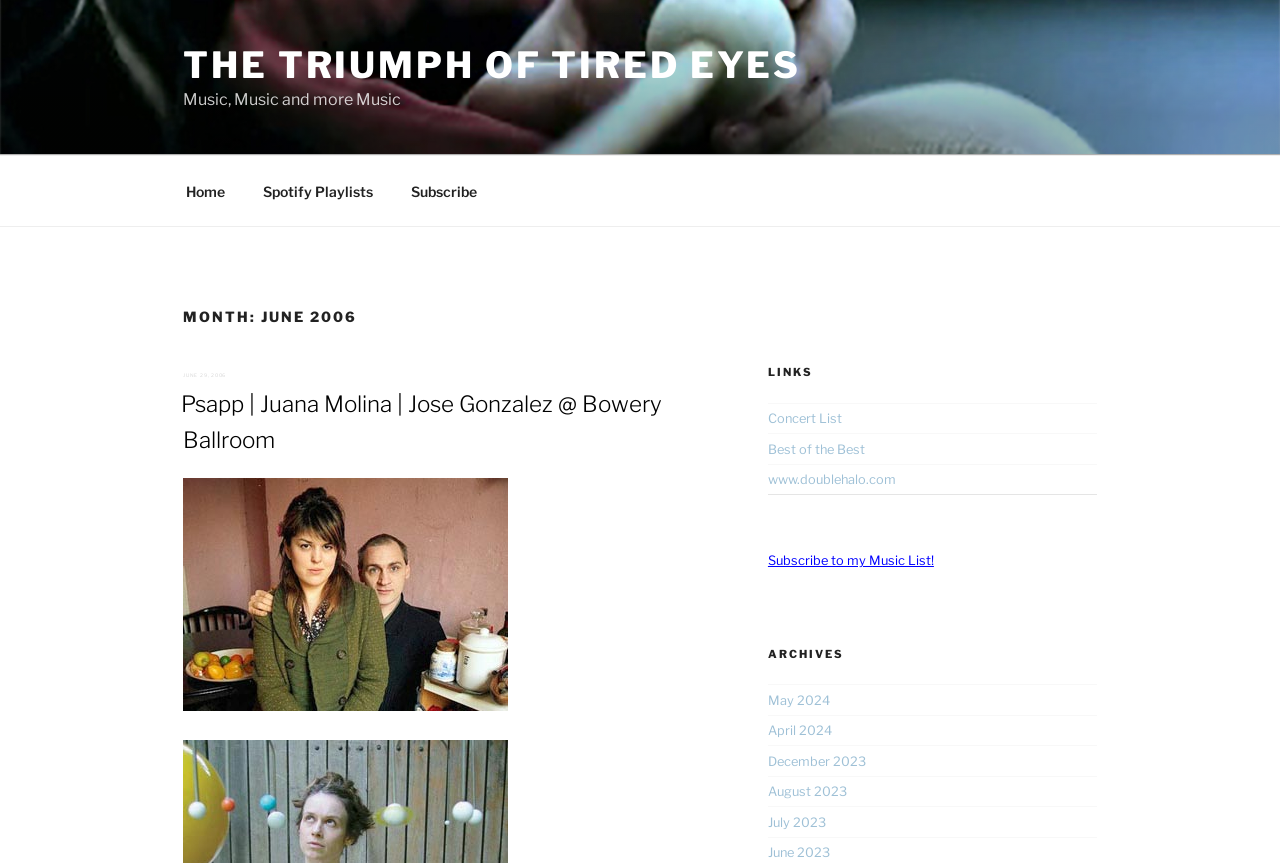What is the month of the first archive listed?
Using the information presented in the image, please offer a detailed response to the question.

I looked at the 'ARCHIVES' section and found the first archive listed. The month of the first archive is 'May'.